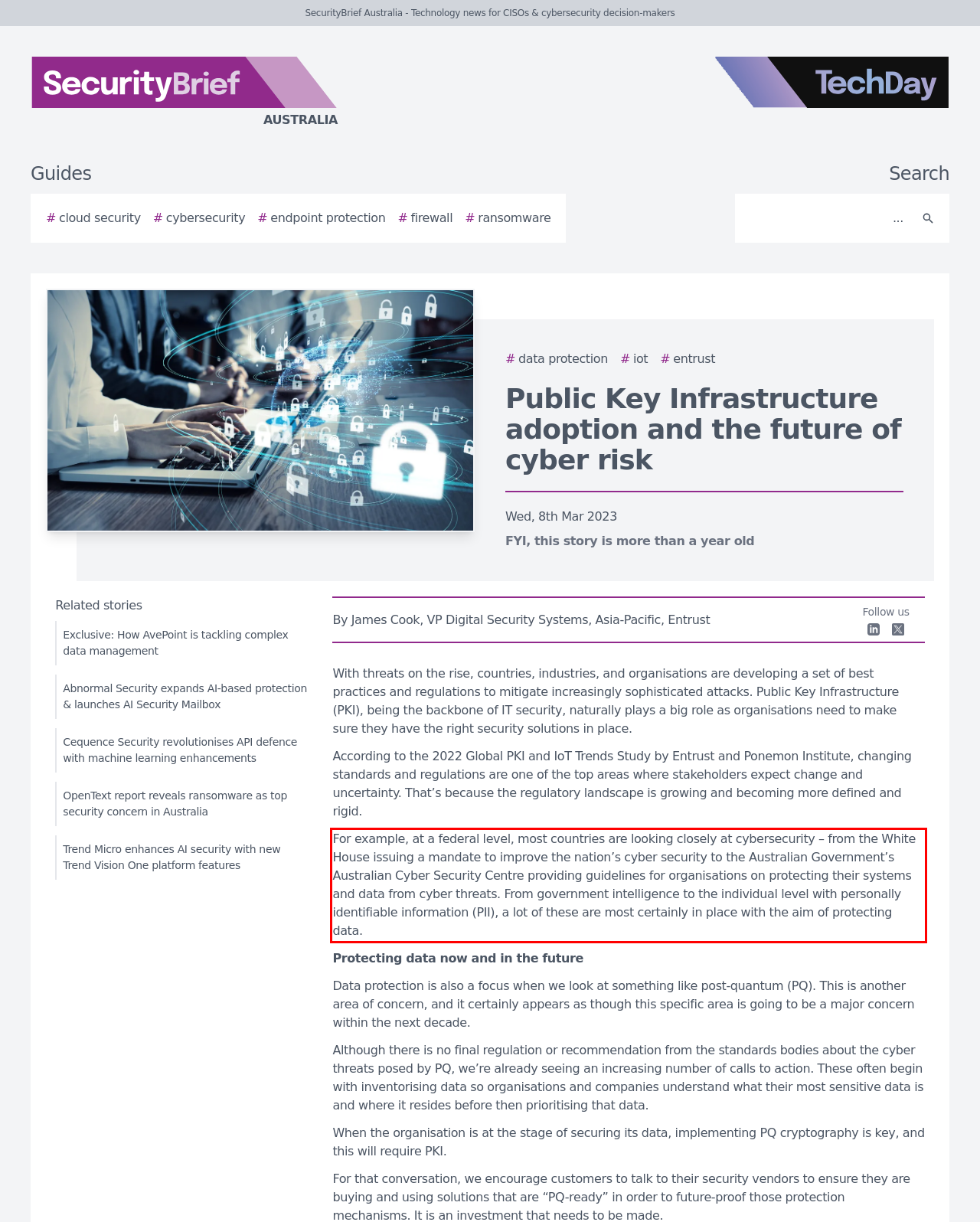The screenshot provided shows a webpage with a red bounding box. Apply OCR to the text within this red bounding box and provide the extracted content.

For example, at a federal level, most countries are looking closely at cybersecurity – from the White House issuing a mandate to improve the nation’s cyber security to the Australian Government’s Australian Cyber Security Centre providing guidelines for organisations on protecting their systems and data from cyber threats. From government intelligence to the individual level with personally identifiable information (PII), a lot of these are most certainly in place with the aim of protecting data.